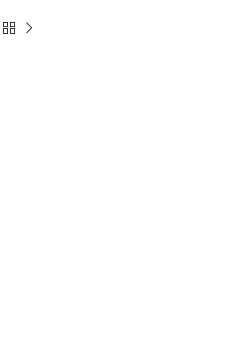Give a one-word or one-phrase response to the question:
What is the name of the platform where the lexicon is available?

ChristianBooksIndia.com